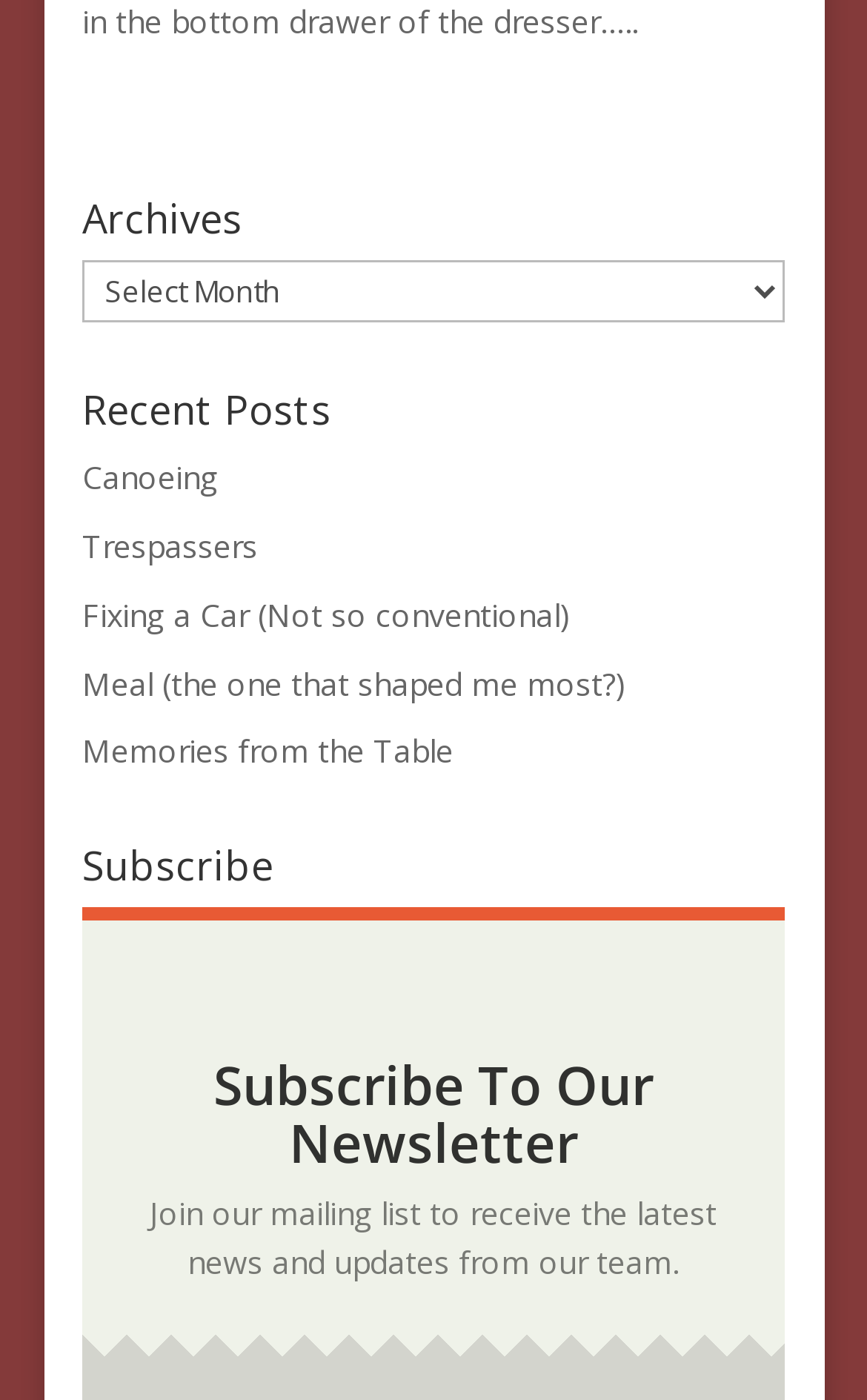From the webpage screenshot, predict the bounding box coordinates (top-left x, top-left y, bottom-right x, bottom-right y) for the UI element described here: Canoeing

[0.095, 0.326, 0.251, 0.356]